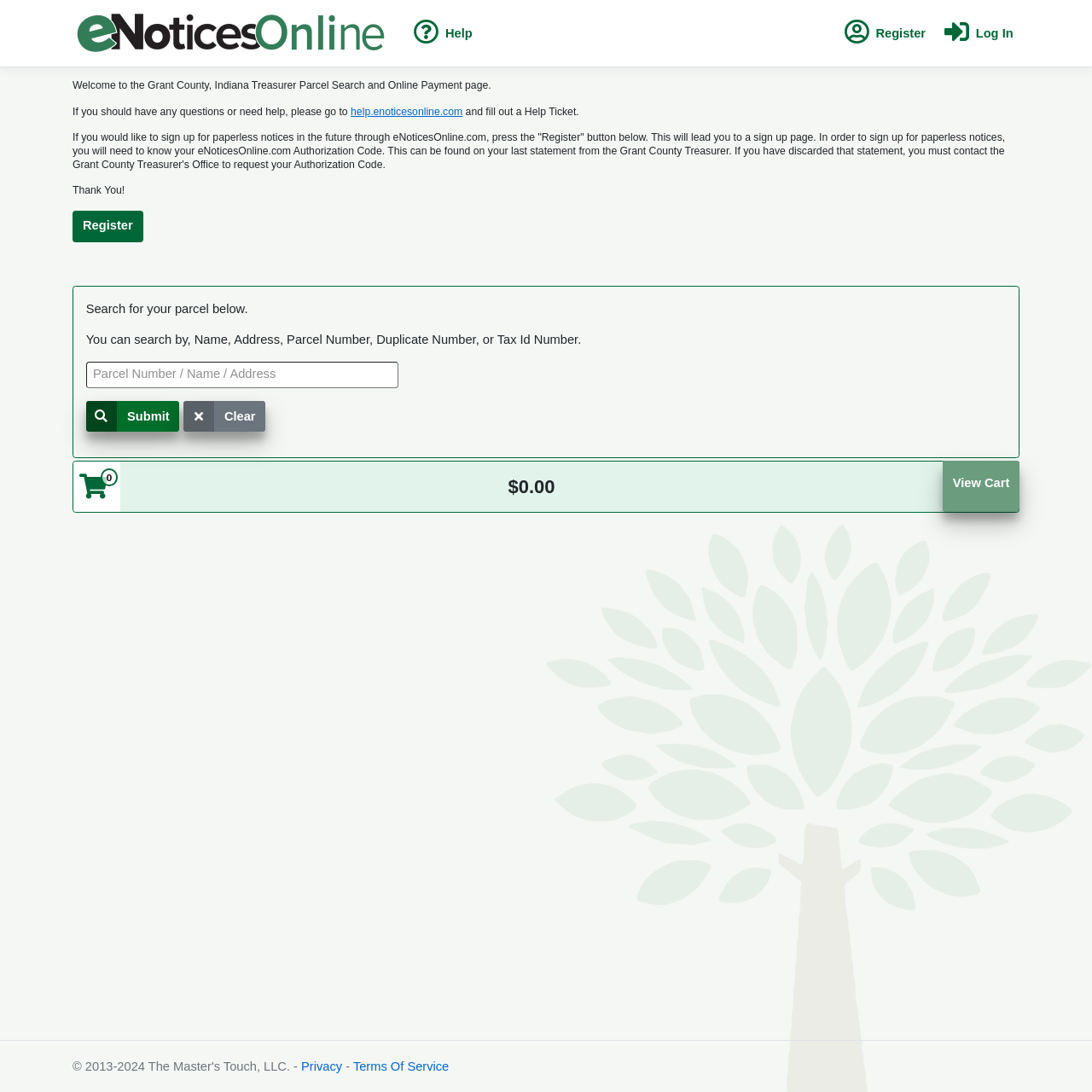Identify the bounding box coordinates of the specific part of the webpage to click to complete this instruction: "Register for paperless notices".

[0.762, 0.013, 0.853, 0.048]